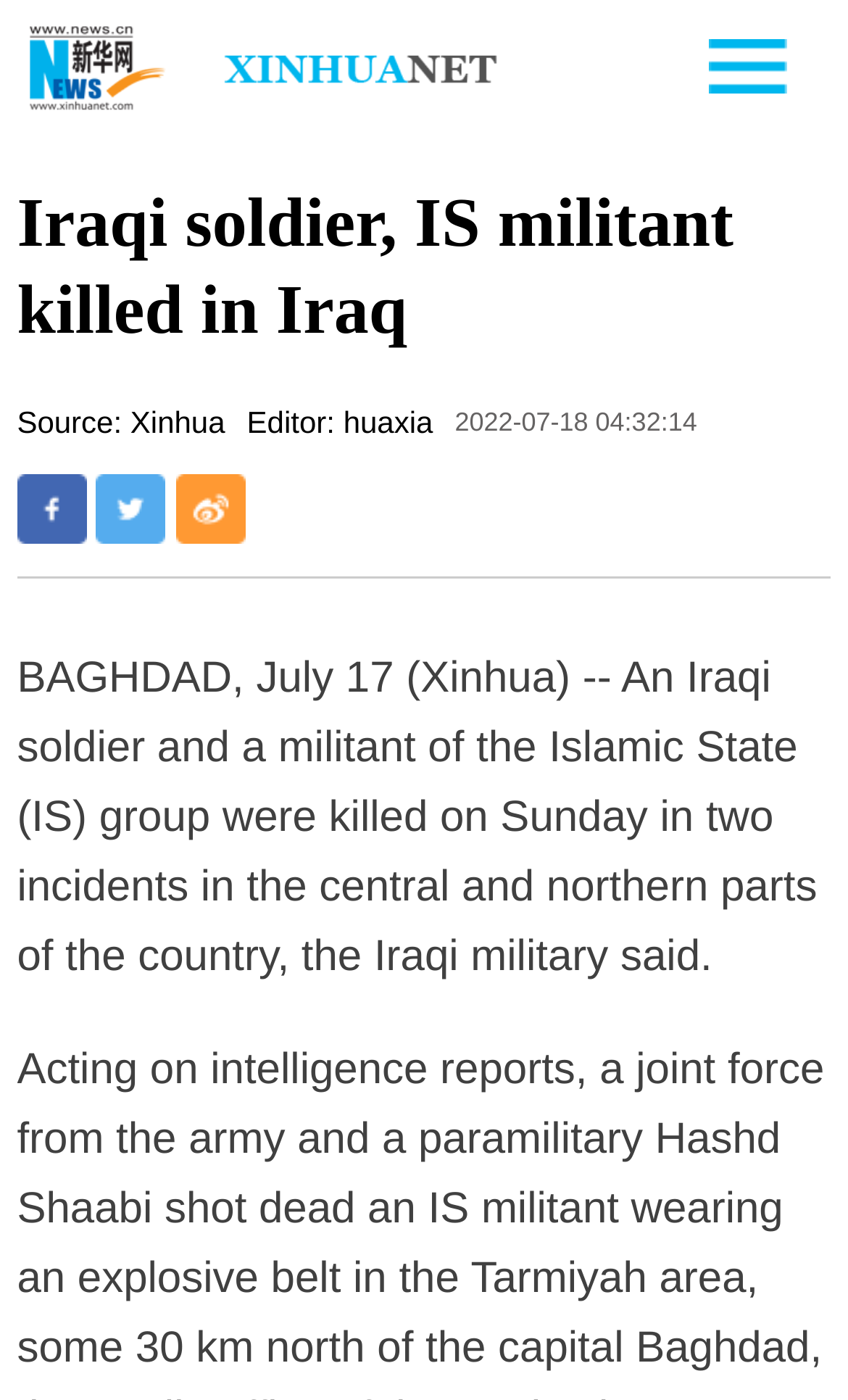What is the date of the news article?
Answer the question with as much detail as you can, using the image as a reference.

I found the date of the news article by looking at the StaticText element that contains the date, which is '2022-07-18 04:32:14', hence the answer is 2022-07-18.